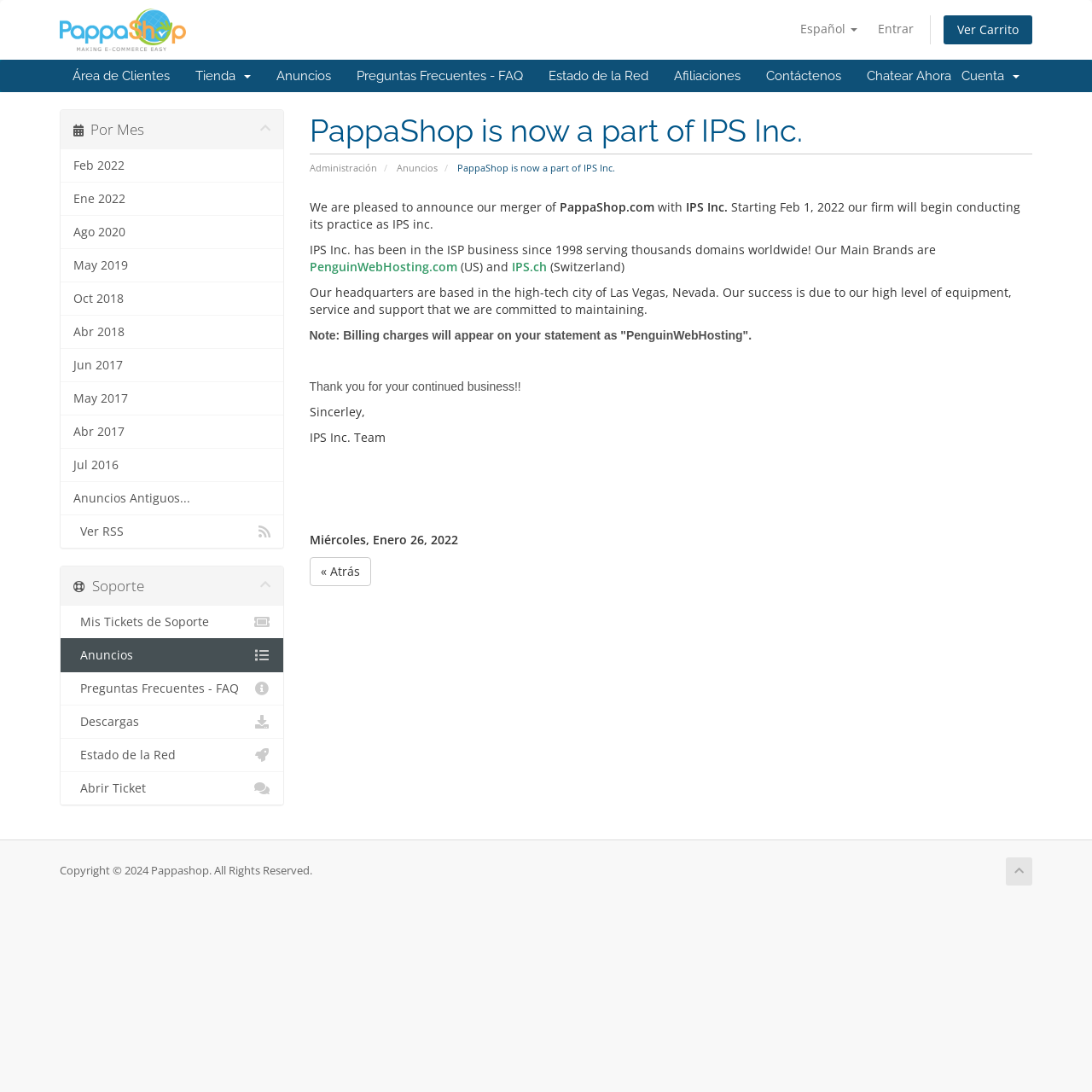What is the date mentioned in the webpage?
Based on the screenshot, provide your answer in one word or phrase.

Enero 26, 2022